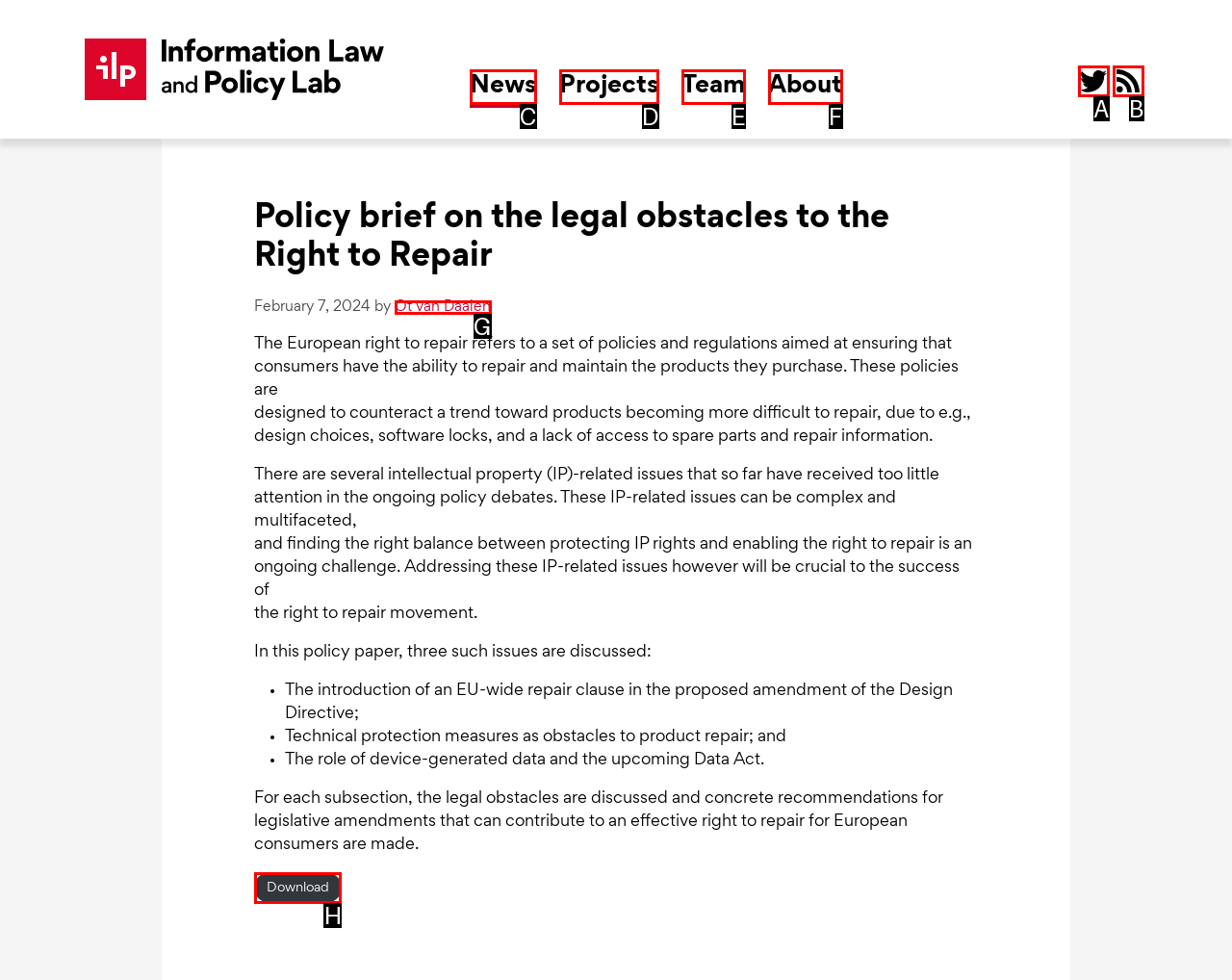From the provided options, pick the HTML element that matches the description: Ot van Daalen. Respond with the letter corresponding to your choice.

G